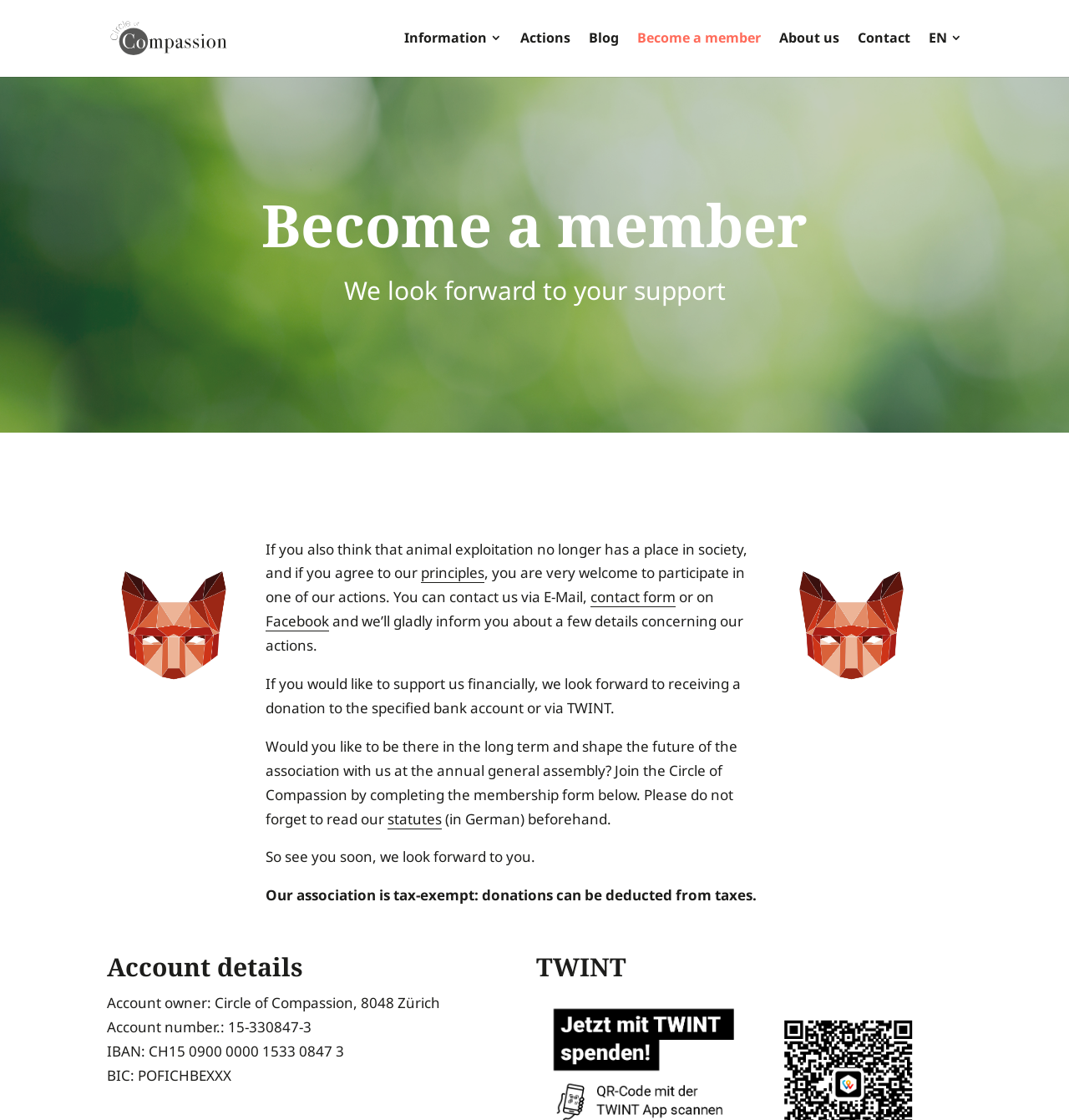Pinpoint the bounding box coordinates of the area that must be clicked to complete this instruction: "Read about the principles".

[0.394, 0.503, 0.453, 0.521]